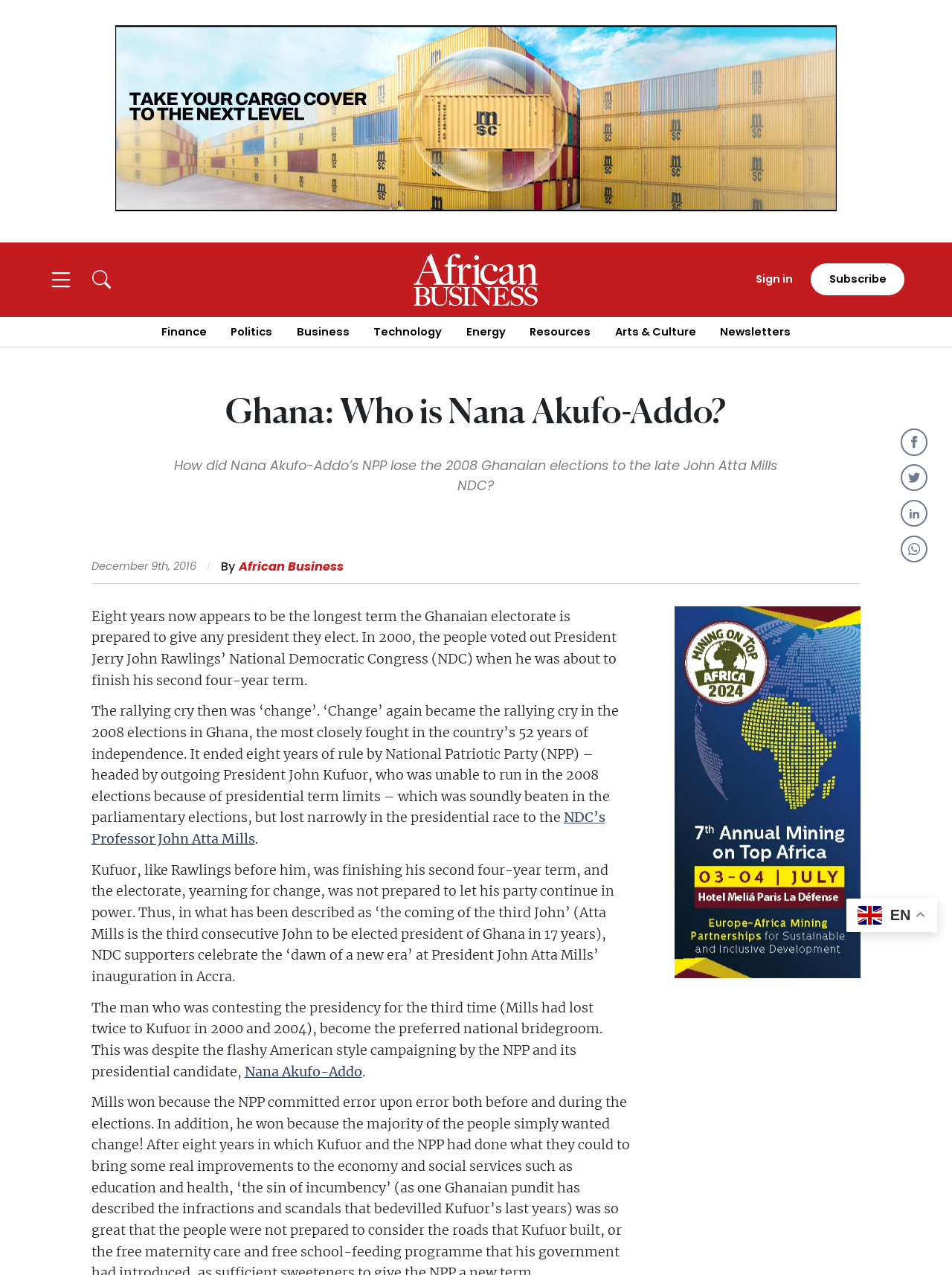Using the description: "0 comments", identify the bounding box of the corresponding UI element in the screenshot.

None